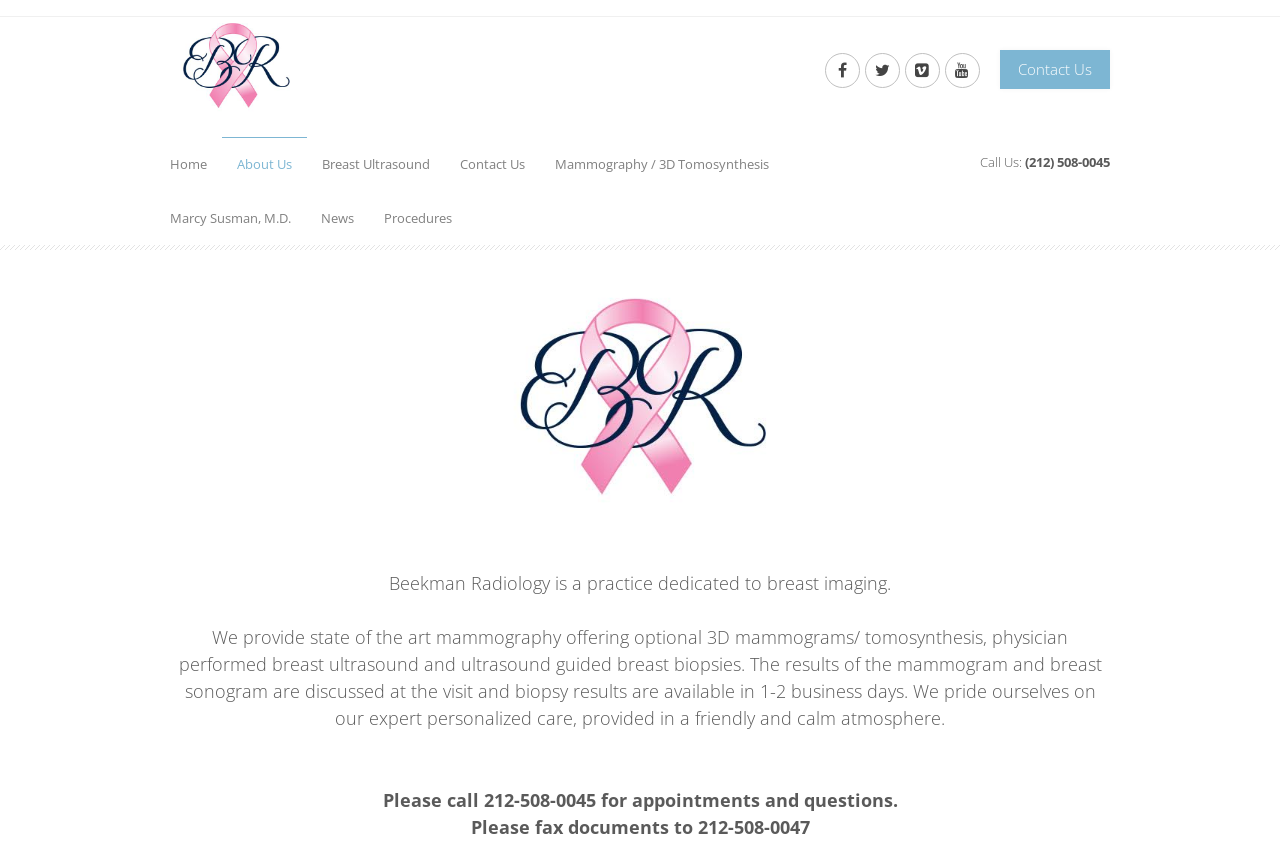Determine the bounding box coordinates of the clickable region to follow the instruction: "Click the 'Contact Us' link".

[0.781, 0.058, 0.867, 0.104]